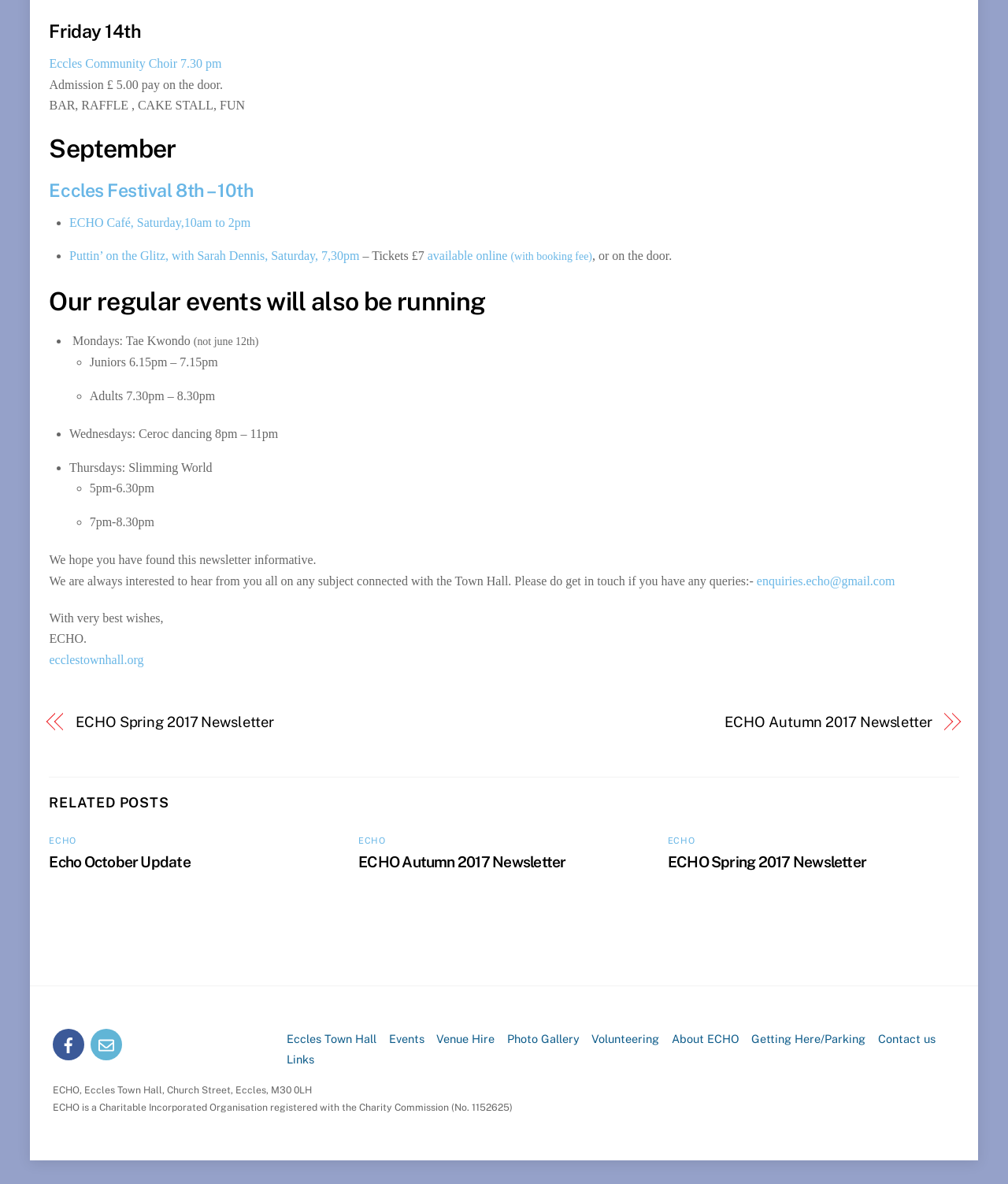Respond to the question below with a single word or phrase:
What are the regular events mentioned on the webpage?

Tae Kwondo, Ceroc dancing, Slimming World